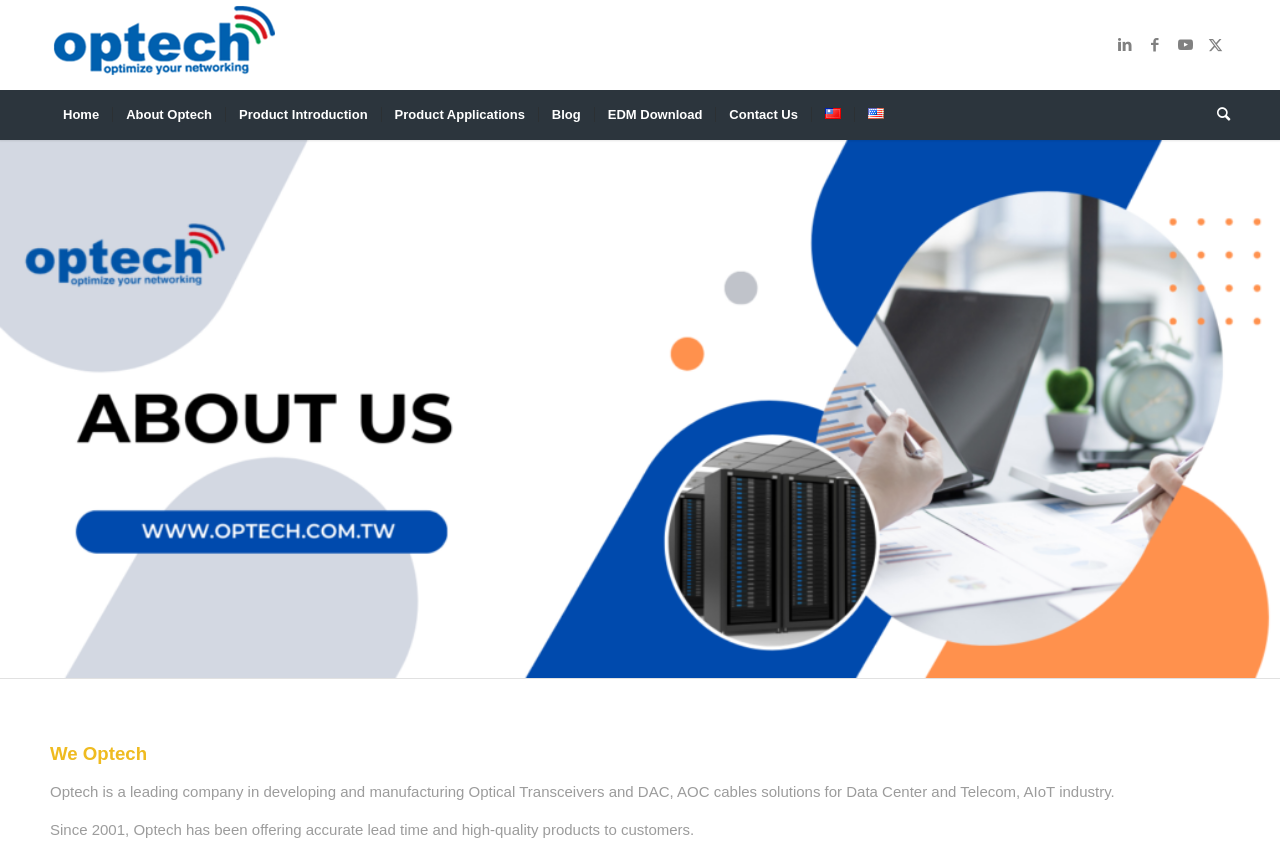What is the purpose of the 'EDM Download' menu item?
Look at the image and provide a short answer using one word or a phrase.

To download EDM